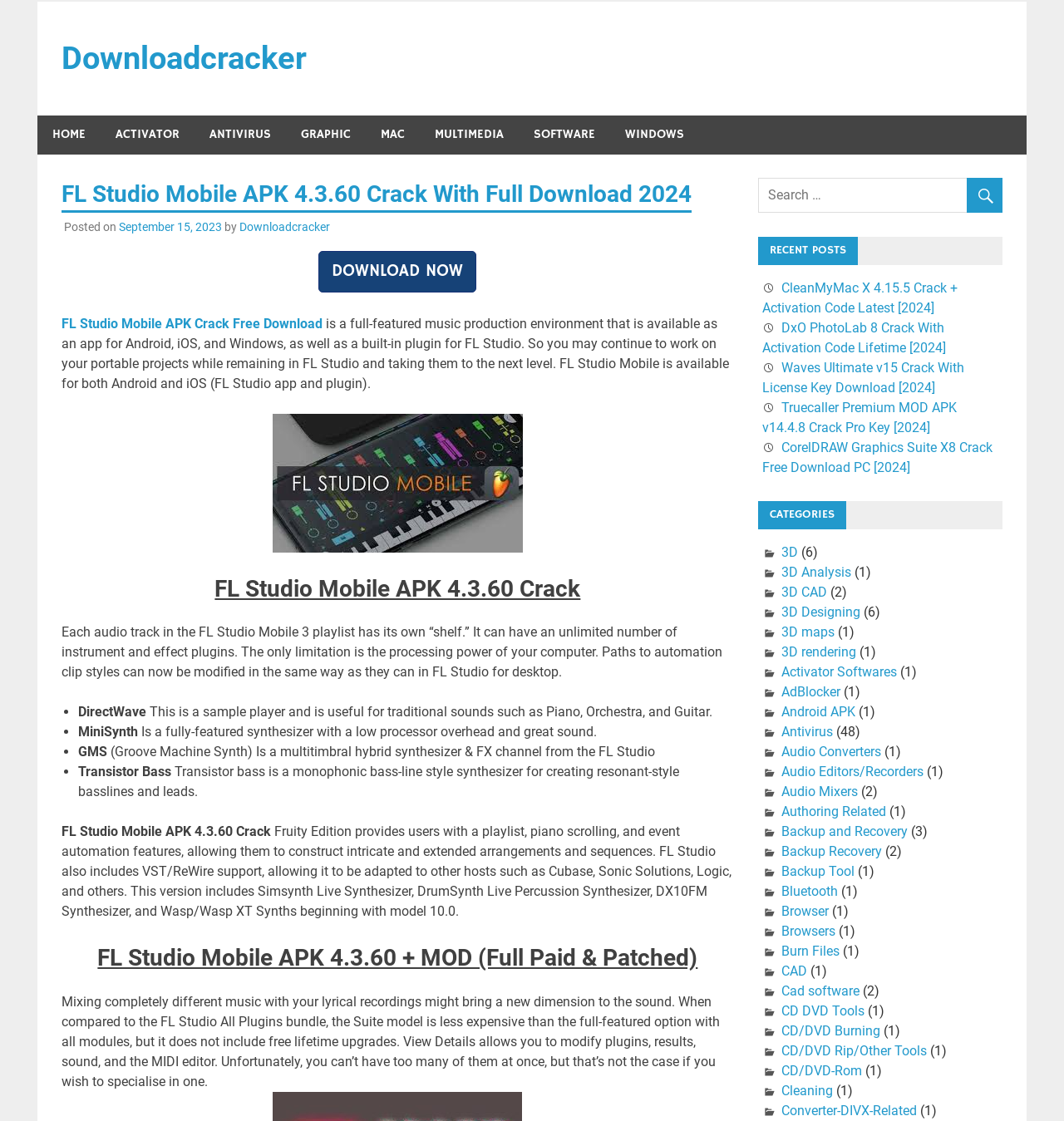Please identify the bounding box coordinates for the region that you need to click to follow this instruction: "View recent posts".

[0.712, 0.211, 0.806, 0.236]